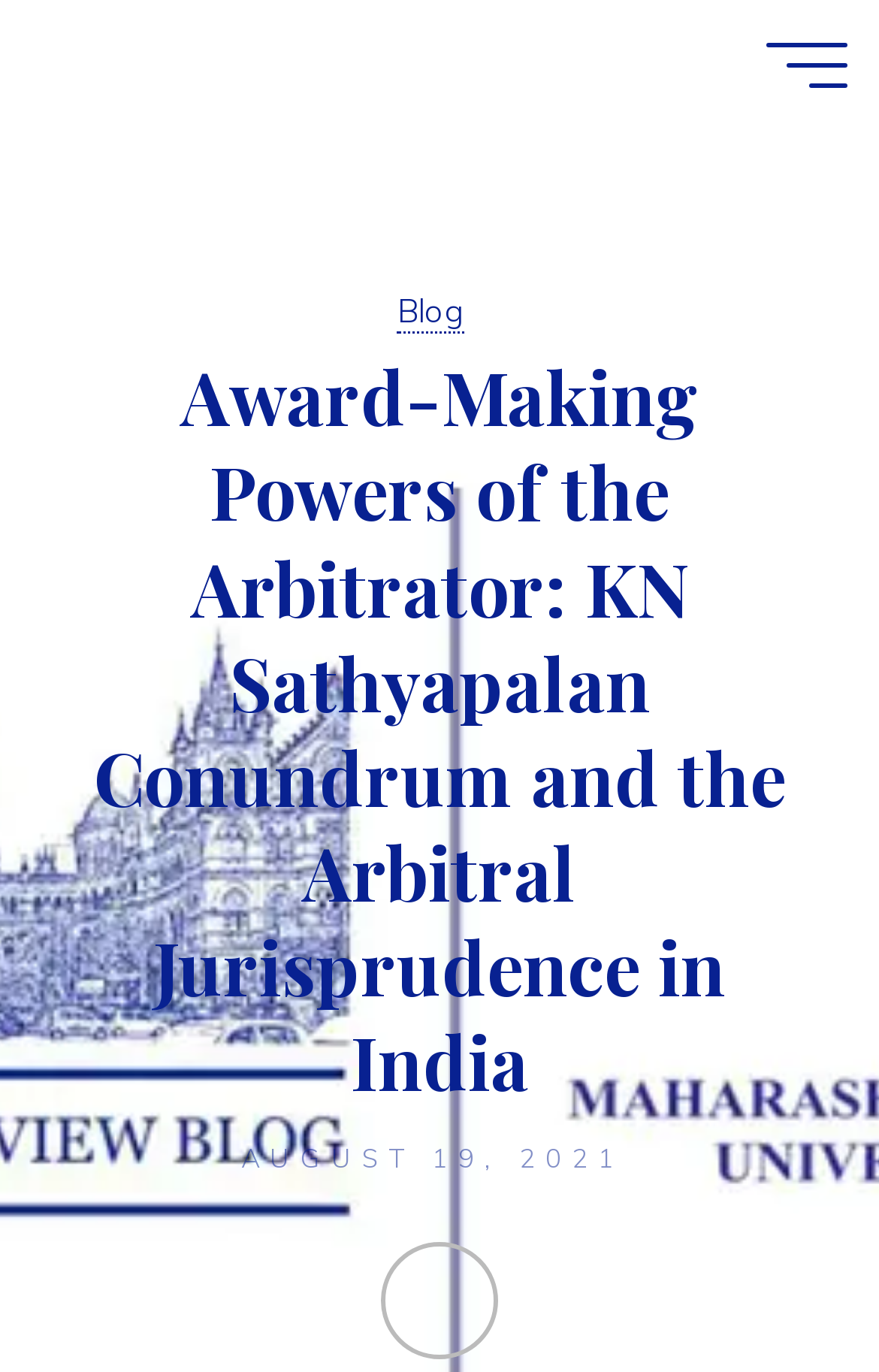Given the element description "Blog", identify the bounding box of the corresponding UI element.

[0.452, 0.213, 0.529, 0.244]